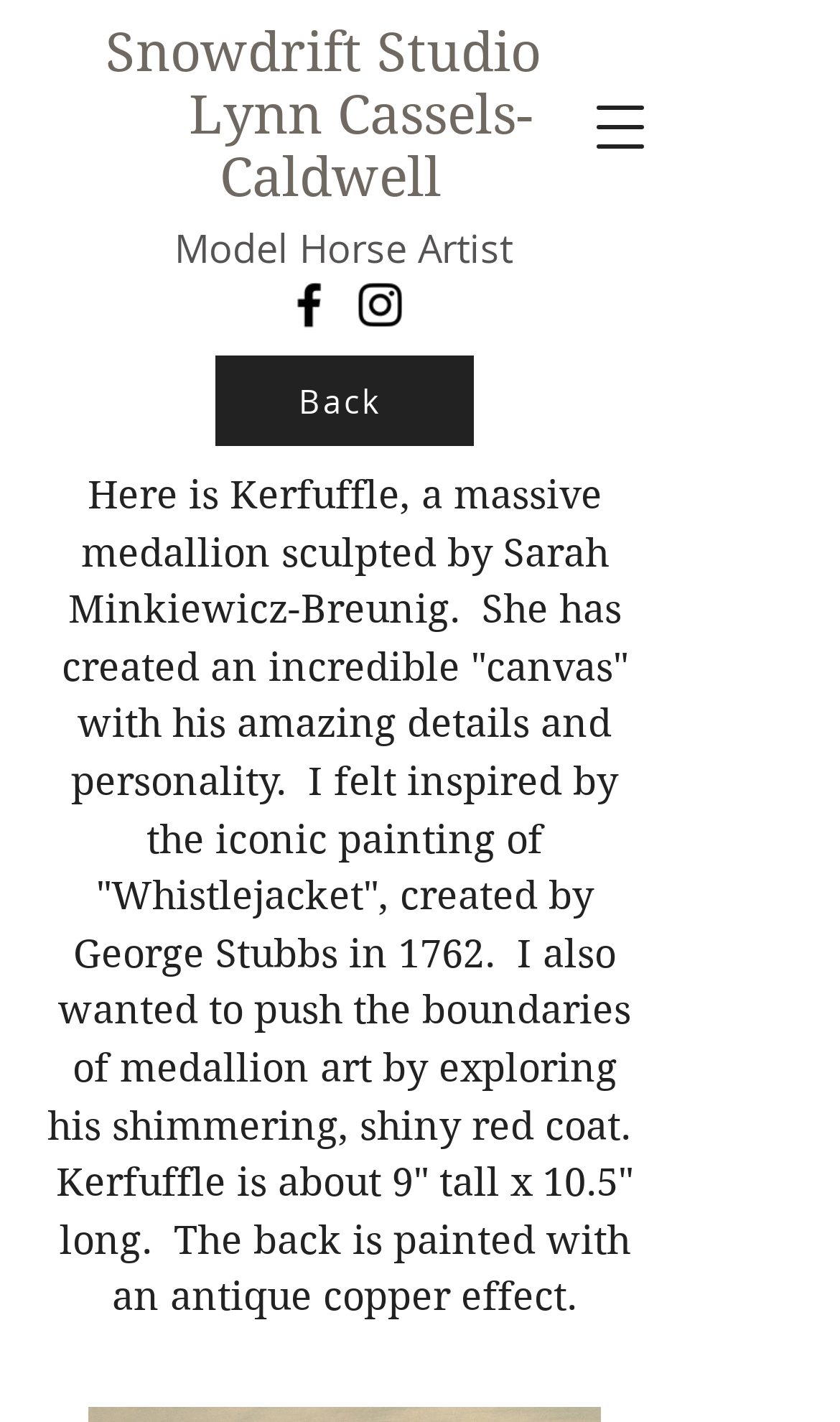Write an extensive caption that covers every aspect of the webpage.

The webpage appears to be a showcase for a art studio, specifically highlighting a medallion sculpture called "Kerfuffle". At the top left, there is a heading with the studio's name, "Snowdrift Studio", along with the artist's name, "Lynn Cassels-Caldwell". This heading is also a link. 

To the right of the heading, there is a button to open a navigation menu. Below the heading, there is a link that describes the artist as a "Model Horse Artist". 

On the left side of the page, there is a social bar with links to Facebook and Instagram, each accompanied by an image of the respective social media platform's logo. 

The main content of the page is a description of the "Kerfuffle" medallion, which is a massive sculpture created by Sarah Minkiewicz-Breunig. The description is quite detailed, mentioning the inspiration behind the artwork, its size, and the materials used. The text is quite long and takes up most of the page.